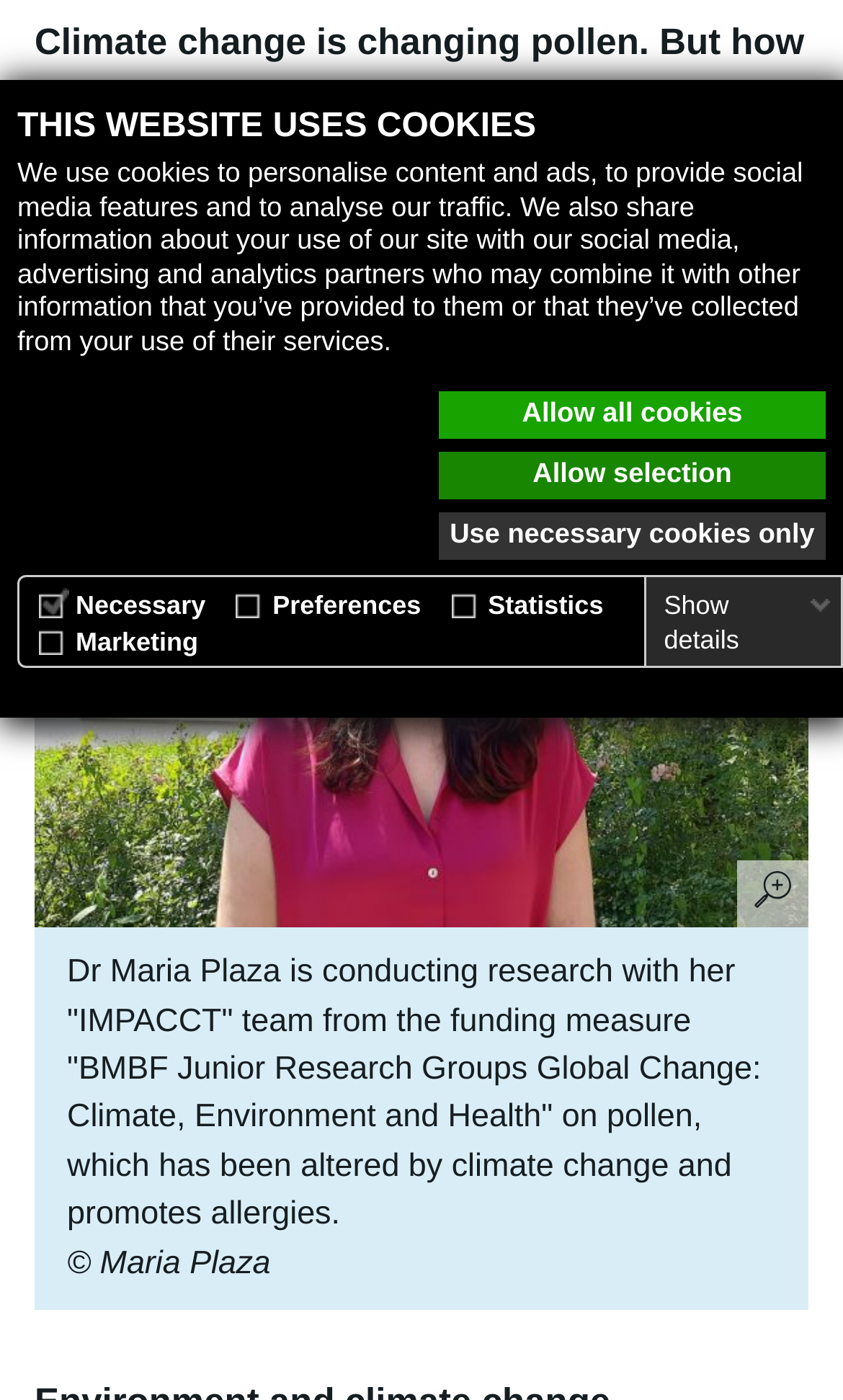Find and provide the bounding box coordinates for the UI element described here: "Allow selection". The coordinates should be given as four float numbers between 0 and 1: [left, top, right, bottom].

[0.521, 0.322, 0.979, 0.356]